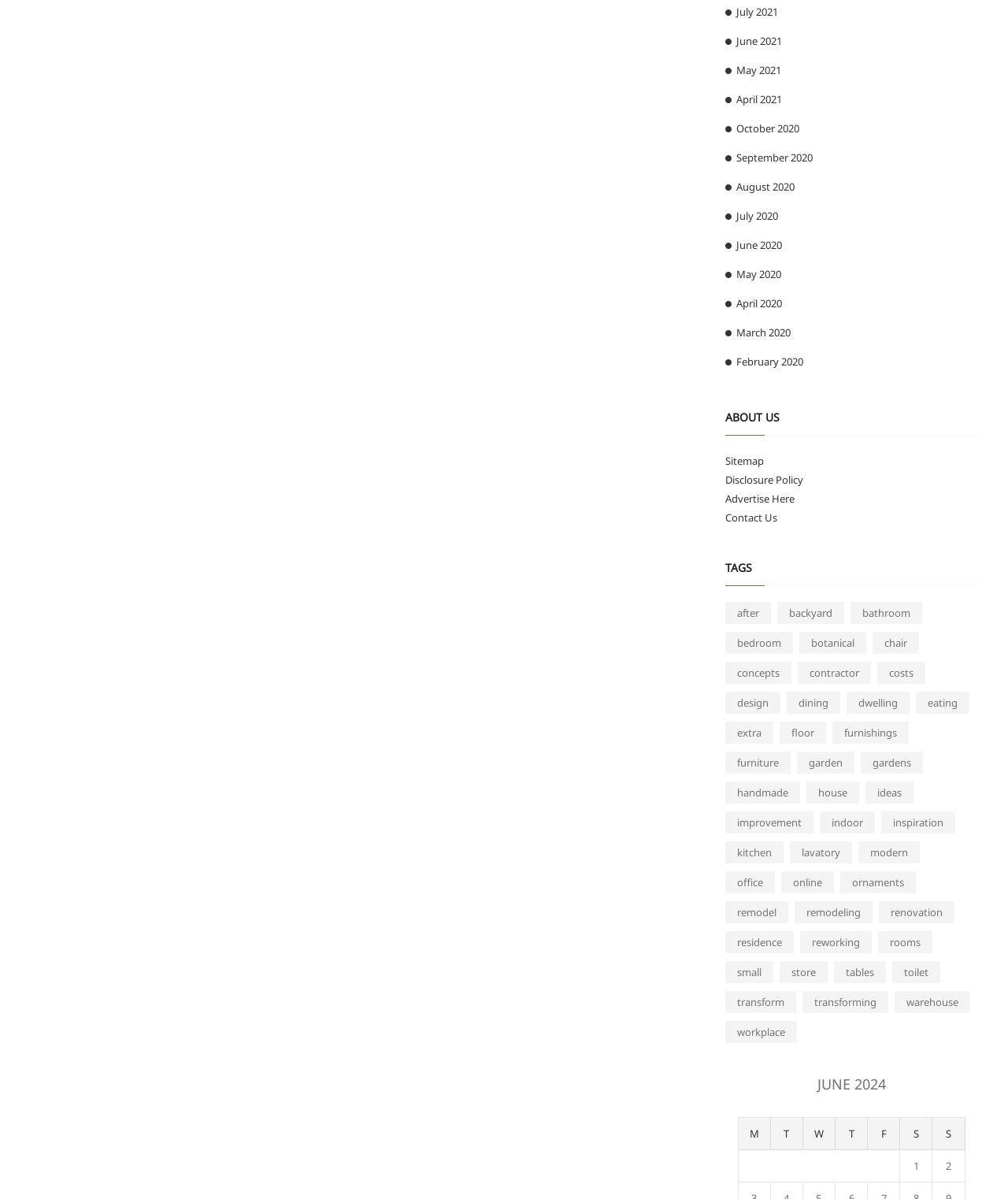What is the purpose of the link 'Contact Us'?
Refer to the image and give a detailed answer to the question.

The link 'Contact Us' is likely intended for users to get in touch with the website or its administrators, possibly to provide feedback, ask questions, or request information.